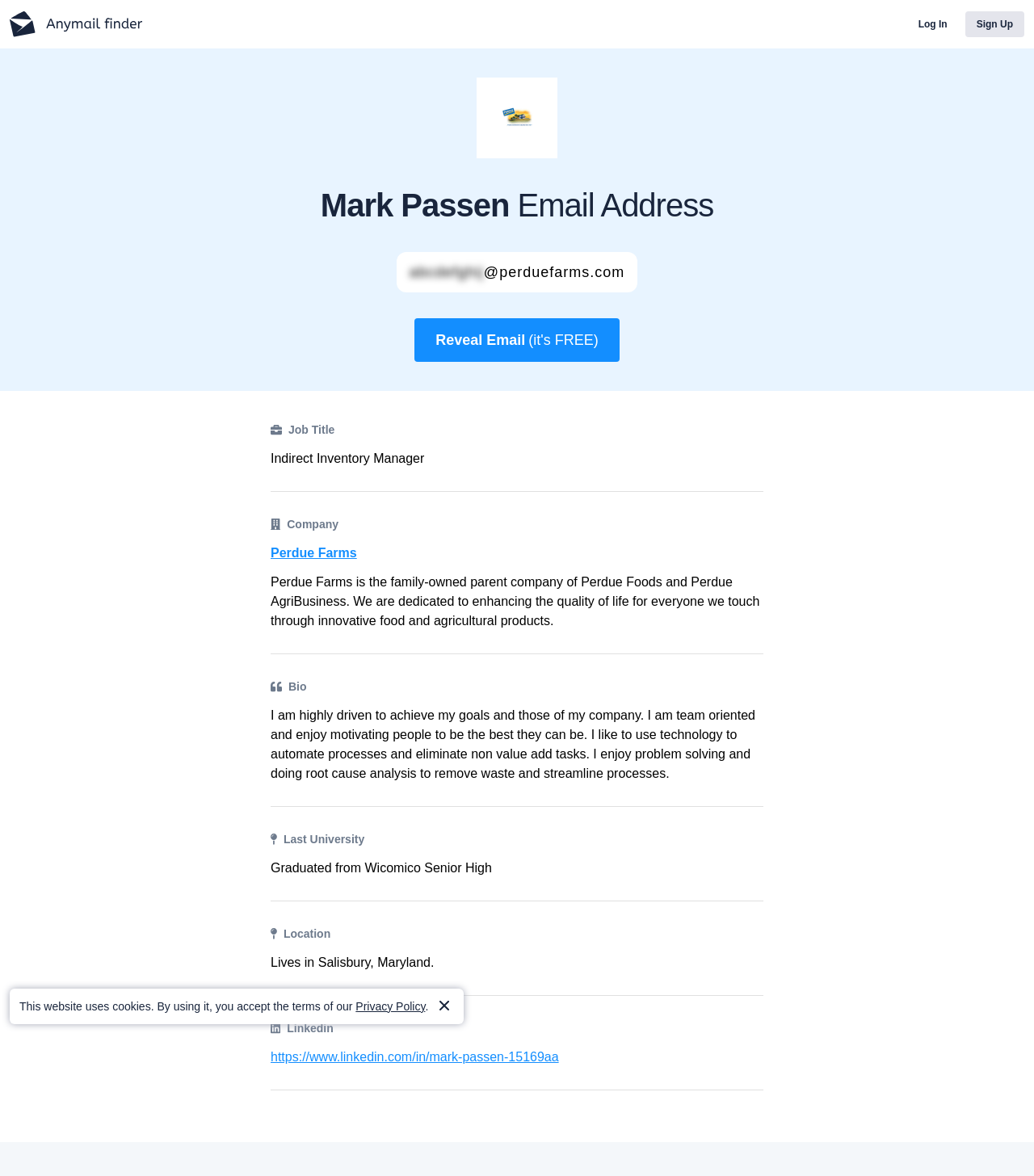What is Mark Passen's LinkedIn profile URL?
From the image, respond using a single word or phrase.

https://www.linkedin.com/in/mark-passen-15169aa